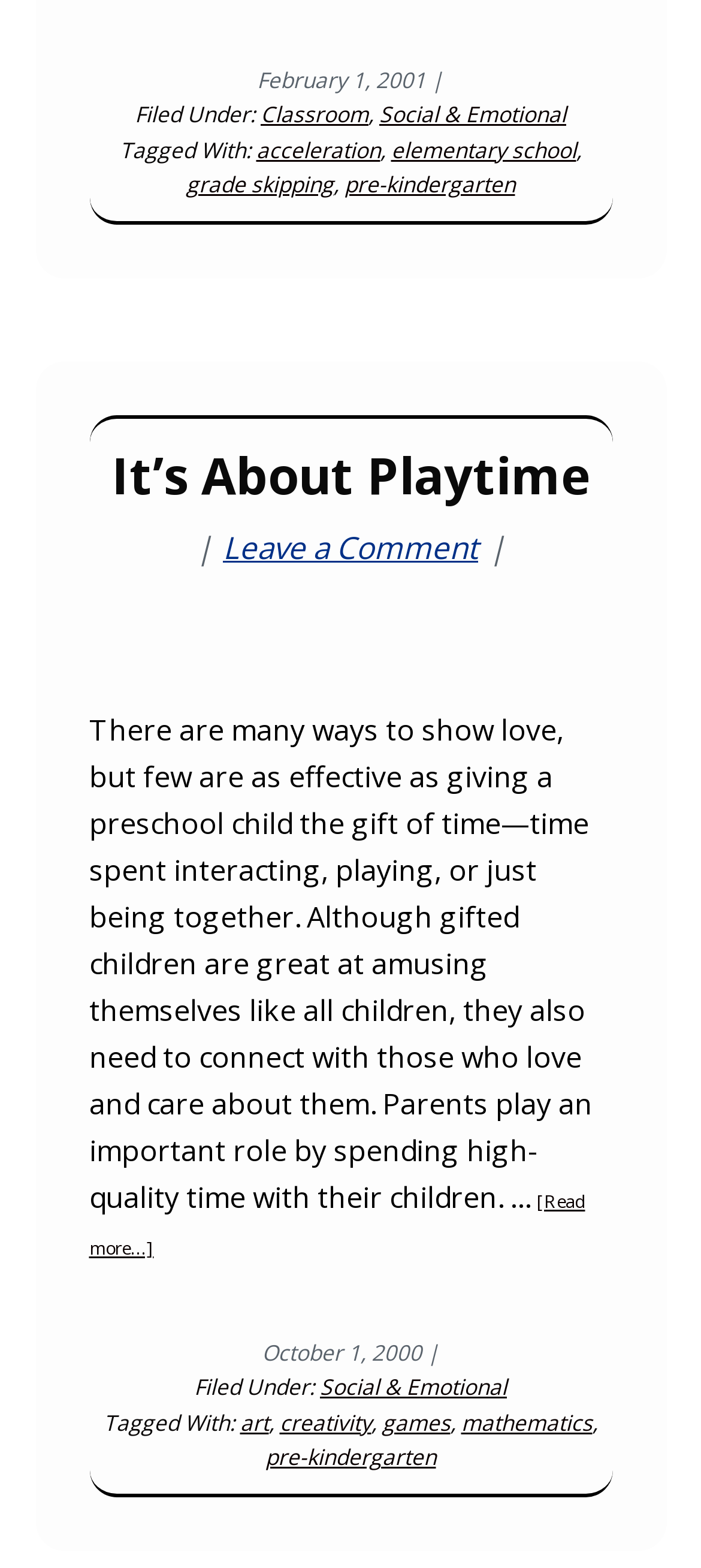Respond with a single word or short phrase to the following question: 
What is the title of the link to leave a comment?

Leave a Comment